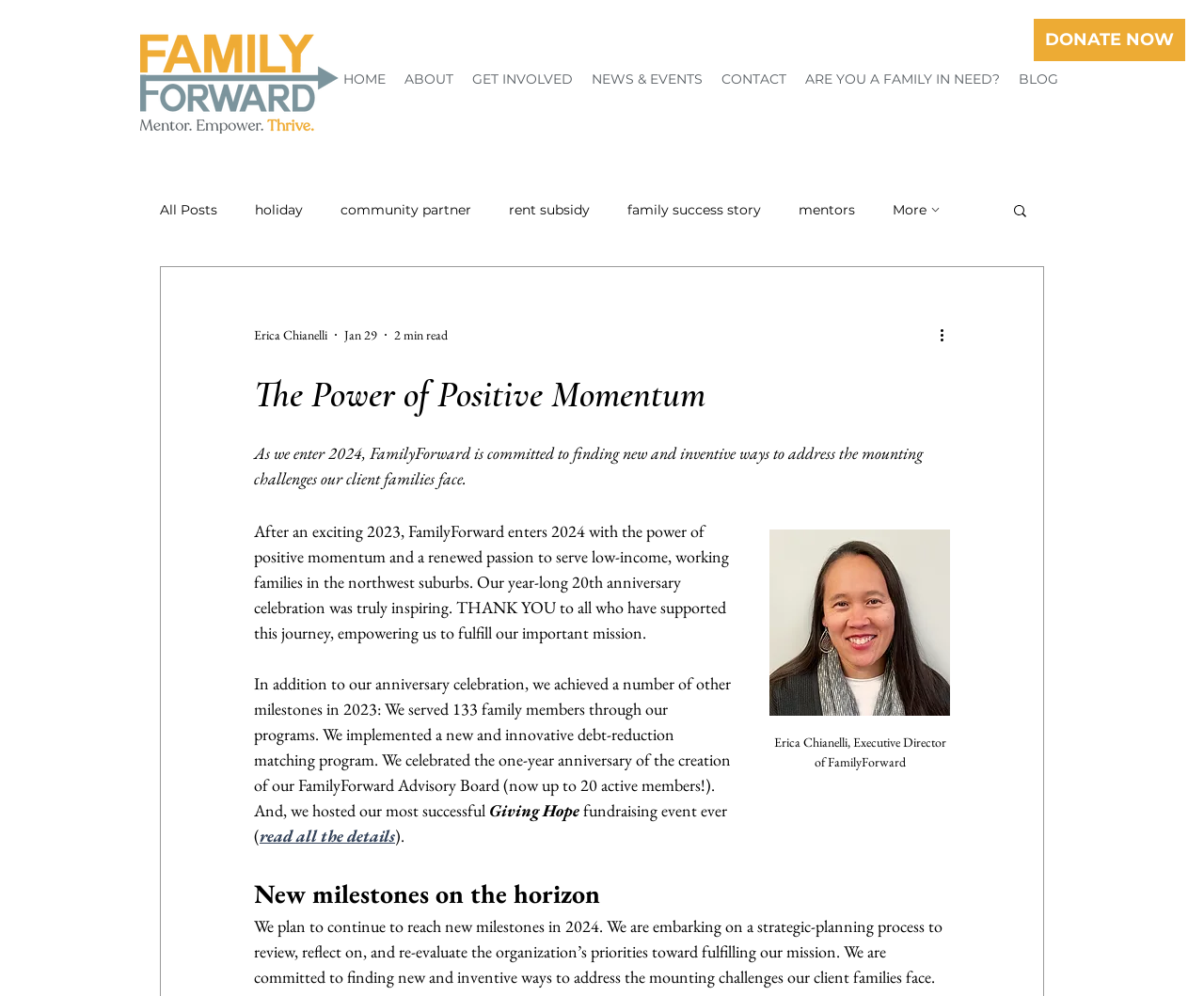Provide a short, one-word or phrase answer to the question below:
How many family members were served through programs in 2023?

133